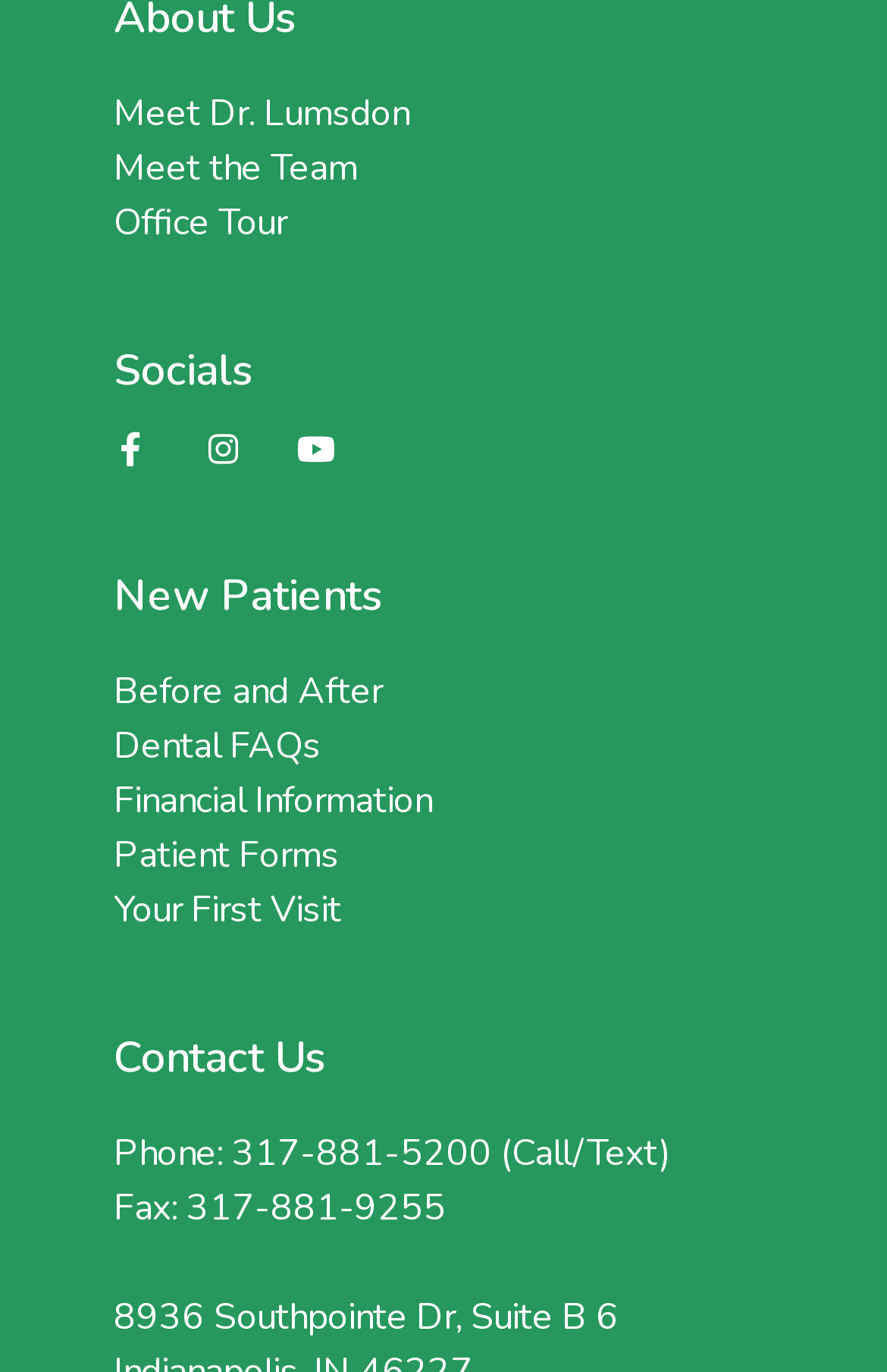Analyze the image and give a detailed response to the question:
What is the doctor's name?

The doctor's name can be found in the link 'Meet Dr. Lumsdon' at the top of the webpage, which suggests that Dr. Lumsdon is the main dentist or owner of the dental clinic.